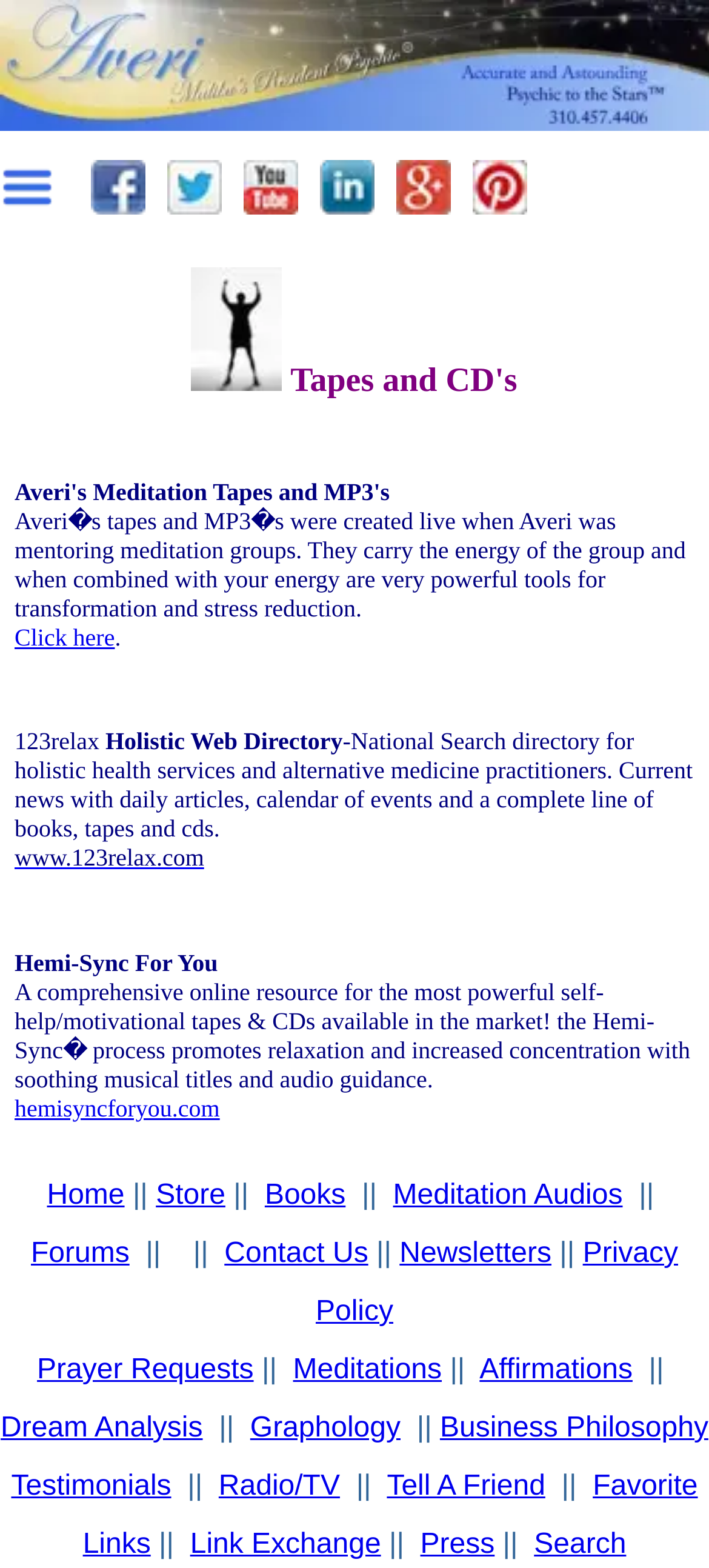Based on the visual content of the image, answer the question thoroughly: What is the name of the psychic on this website?

I found the name 'Averi Torres' by looking at the root element 'Psychic Averi Torres - Favorite Links, Tapes and CD's' which suggests that Averi Torres is the psychic associated with this website.